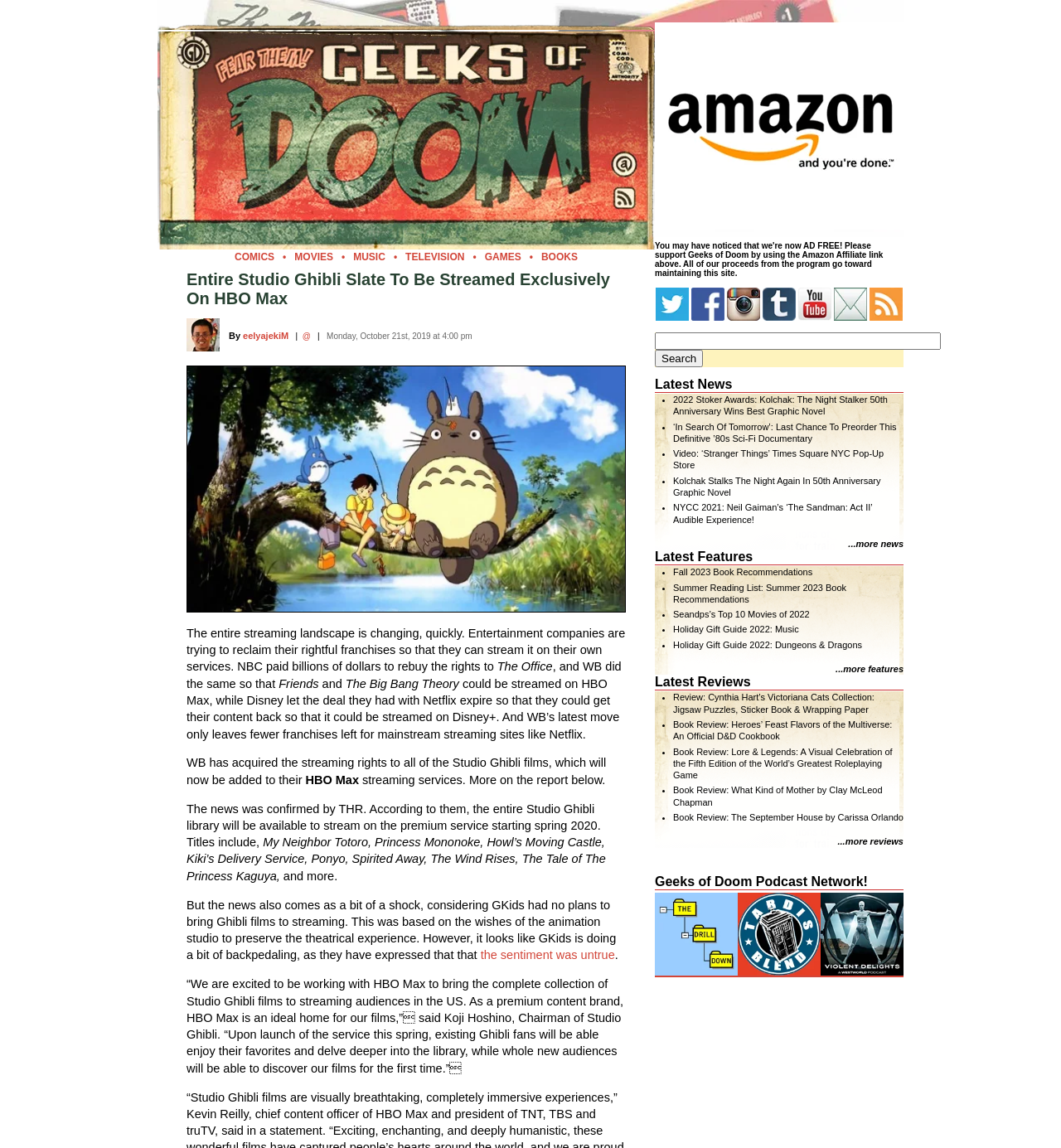What is the name of the service that will stream Studio Ghibli films?
Provide an in-depth and detailed answer to the question.

According to the article, the entire Studio Ghibli library will be available to stream on the premium service HBO Max starting spring 2020.